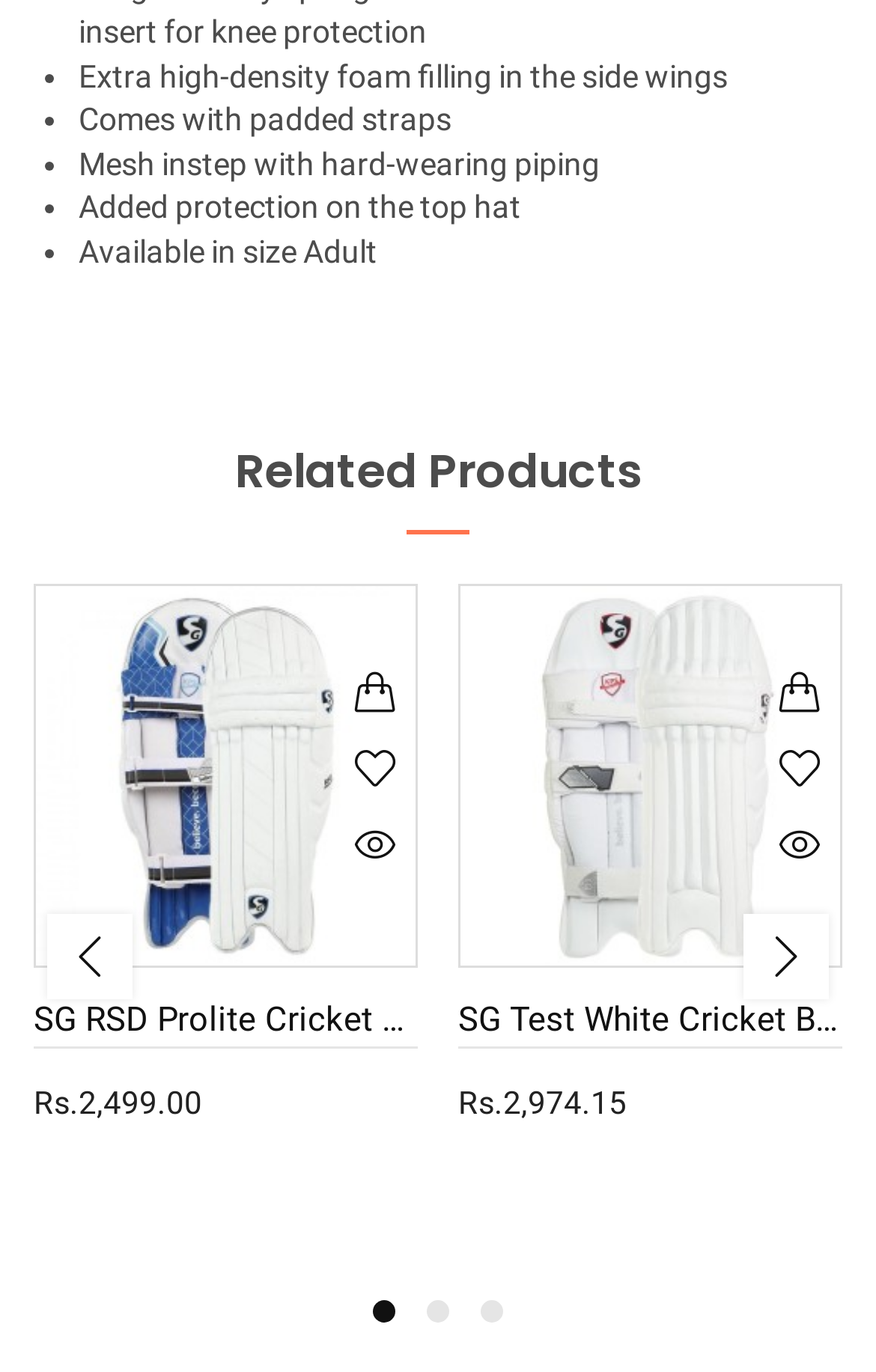Please specify the bounding box coordinates of the clickable section necessary to execute the following command: "Click the previous page button".

[0.054, 0.666, 0.151, 0.728]